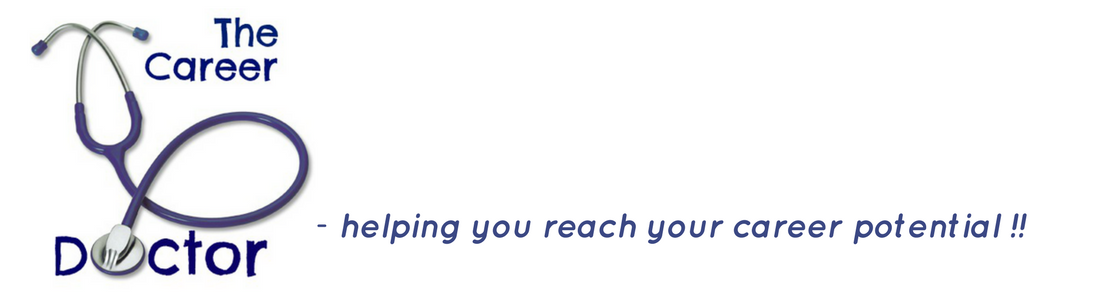Give a meticulous account of what the image depicts.

The image features the branding of "The Career Doctor," which includes a stylized depiction of a stethoscope forming the letter "C." This design creatively emphasizes the connection between healthcare and career guidance. Beneath the logo, a tagline reads "- helping you reach your career potential!!" in a friendly, modern font that conveys approachability and support. The overall aesthetic combines professionalism with a hint of warmth, reflecting the service's commitment to assist individuals in achieving their career aspirations. The logo's color scheme includes shades of purple, which often symbolize ambition and creativity, enhancing its suitability for a career coaching context.